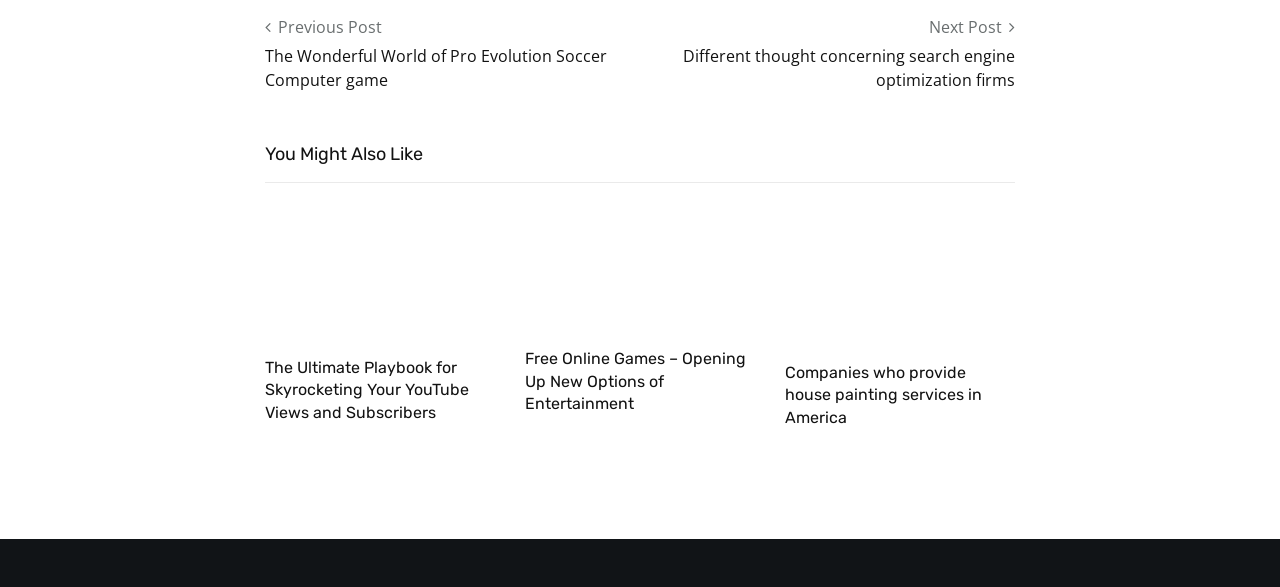What is the purpose of the footer section?
Look at the image and provide a detailed response to the question.

The footer section is marked as 'FooterAsNonLandmark' which suggests that it does not contain any landmark or important information, but rather serves a secondary purpose.